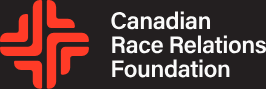Provide a single word or phrase to answer the given question: 
What is the background color of the logo?

black